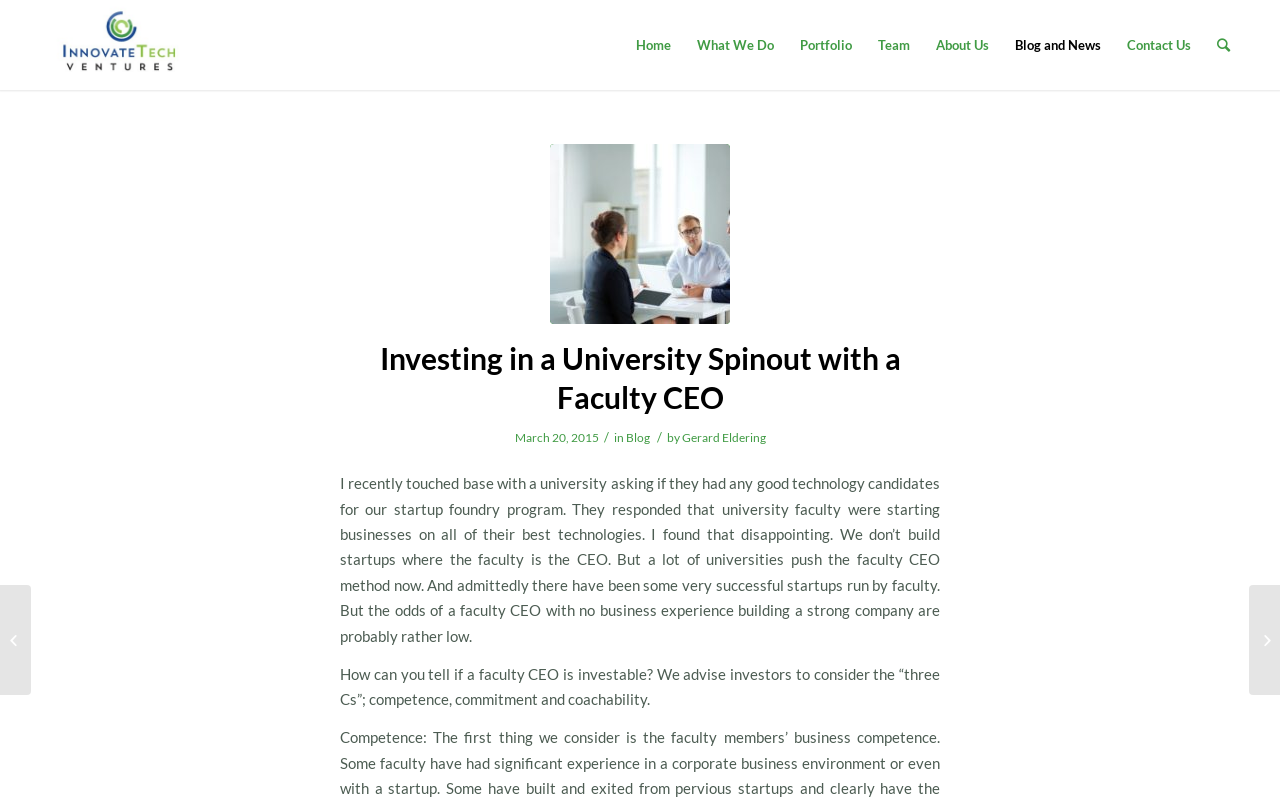Identify the bounding box for the UI element described as: "Home". The coordinates should be four float numbers between 0 and 1, i.e., [left, top, right, bottom].

[0.487, 0.0, 0.534, 0.113]